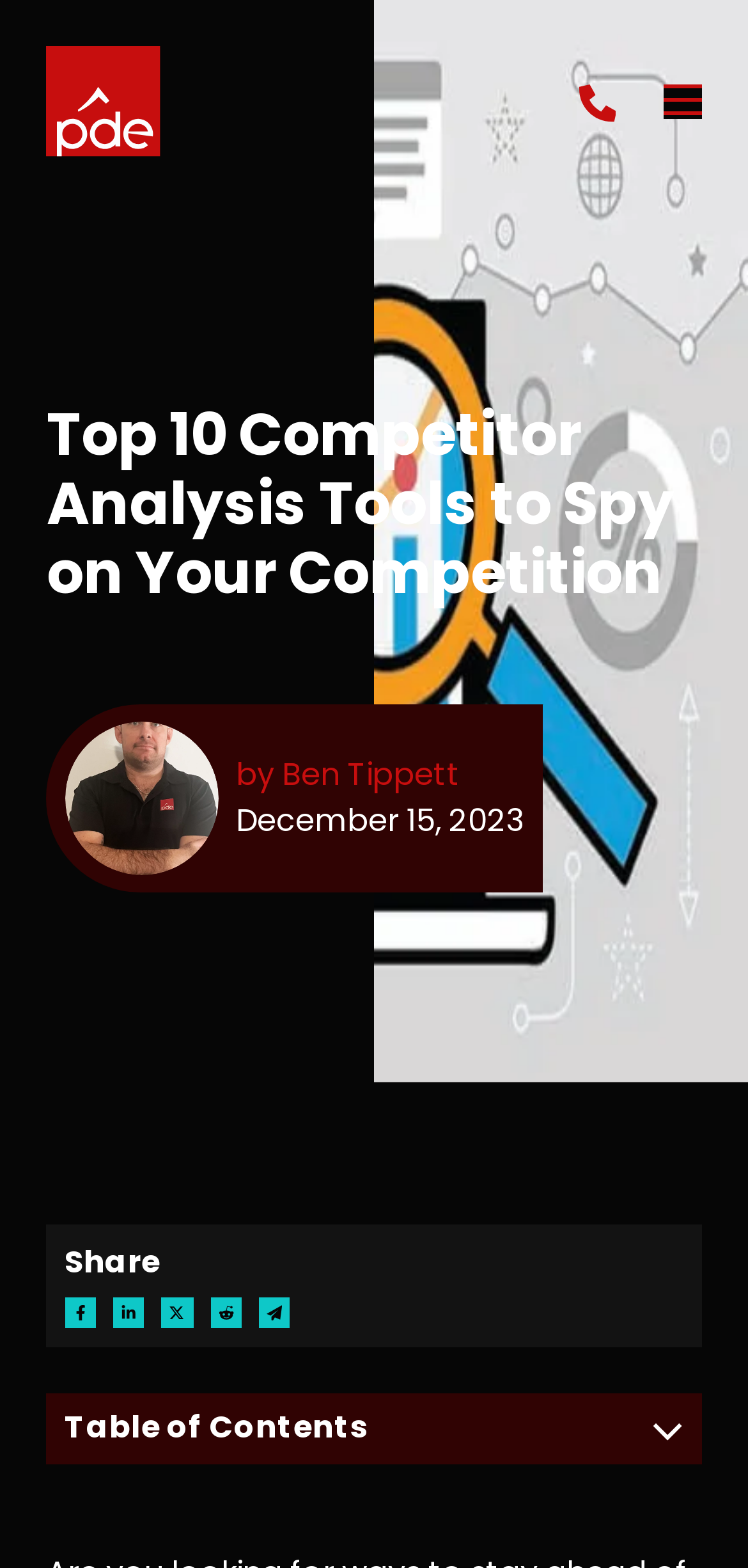Who is the author of this article? Based on the image, give a response in one word or a short phrase.

Ben Tippett